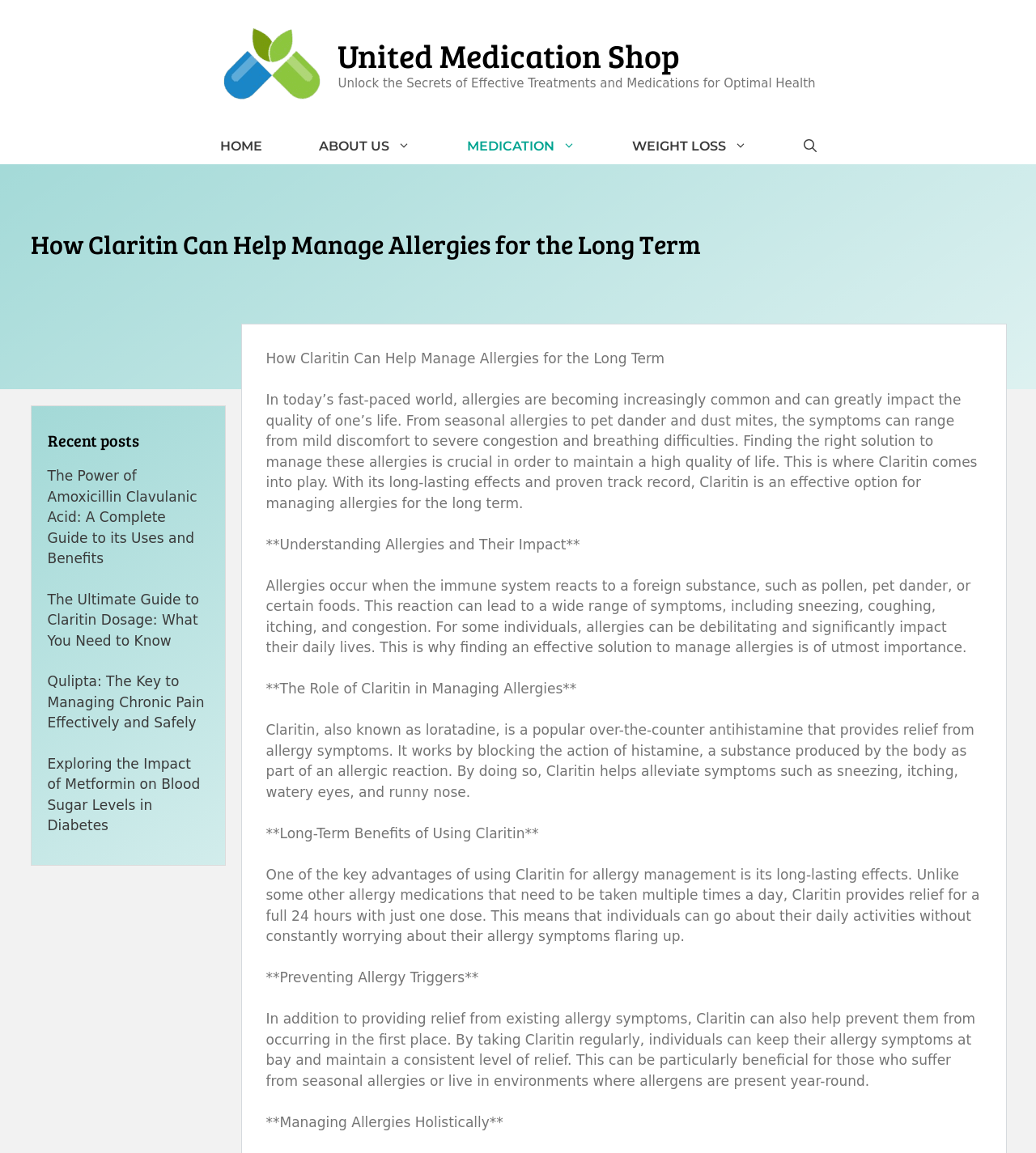Using the webpage screenshot, locate the HTML element that fits the following description and provide its bounding box: "United Medication Shop".

[0.326, 0.029, 0.657, 0.066]